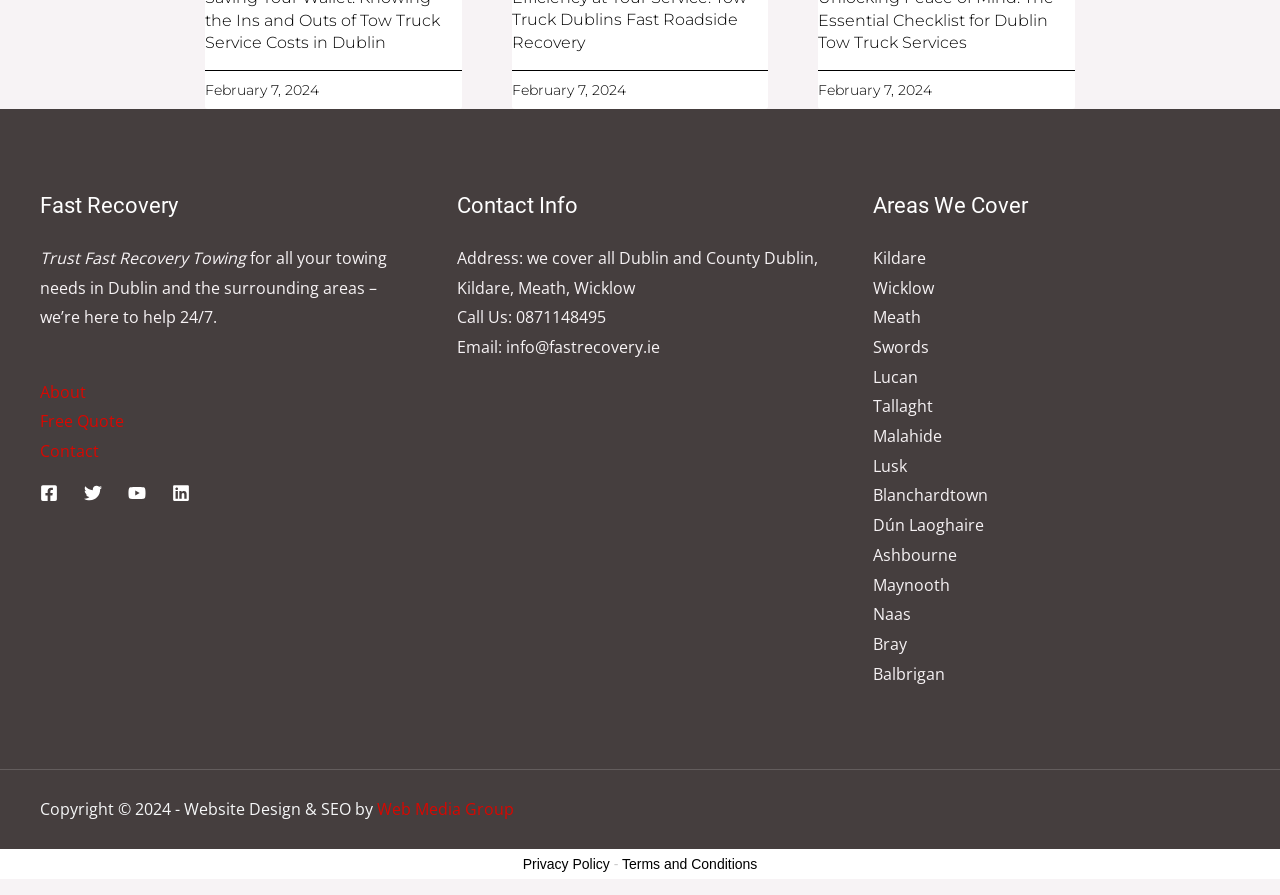Extract the bounding box coordinates for the UI element described by the text: "Tallaght". The coordinates should be in the form of [left, top, right, bottom] with values between 0 and 1.

[0.682, 0.442, 0.729, 0.466]